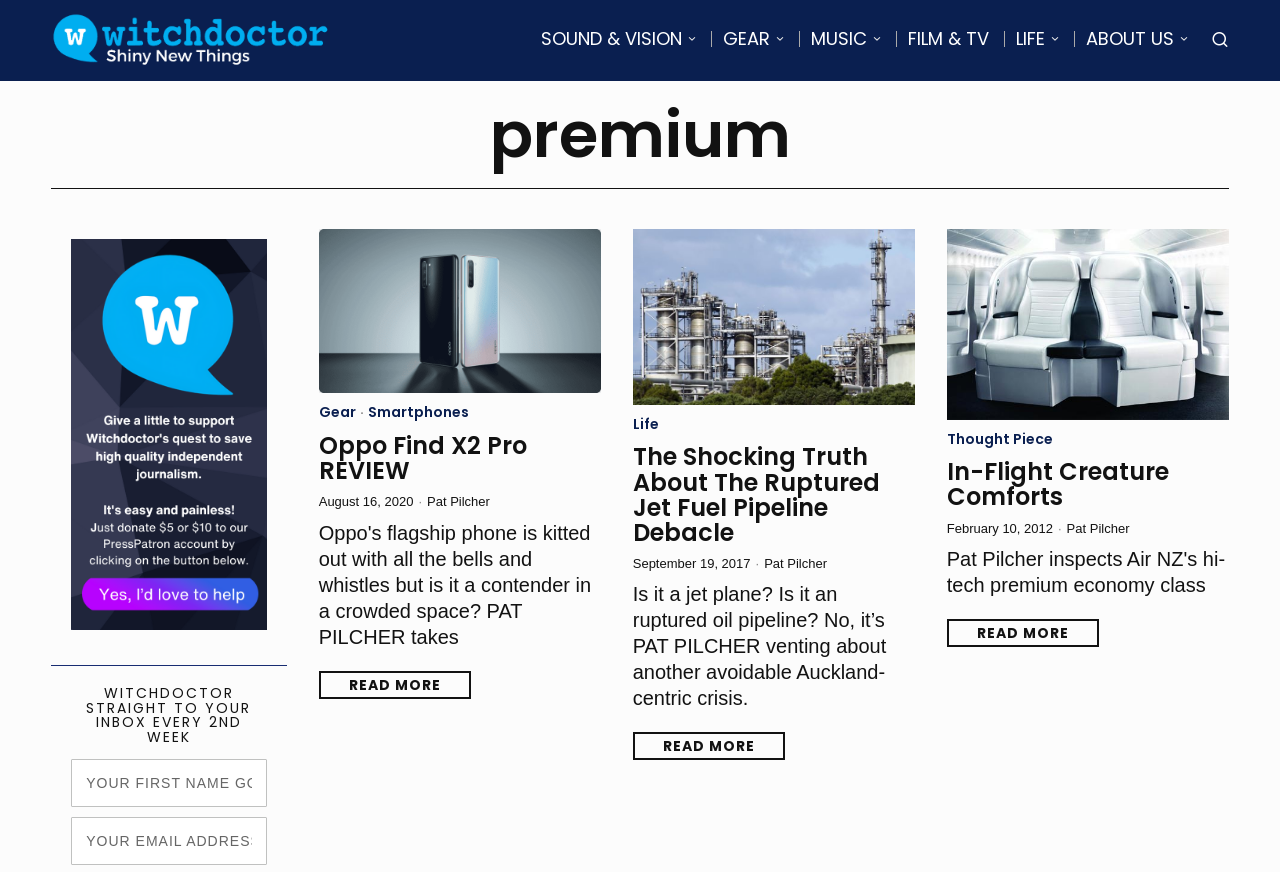How many articles are displayed on the webpage?
From the image, respond using a single word or phrase.

3